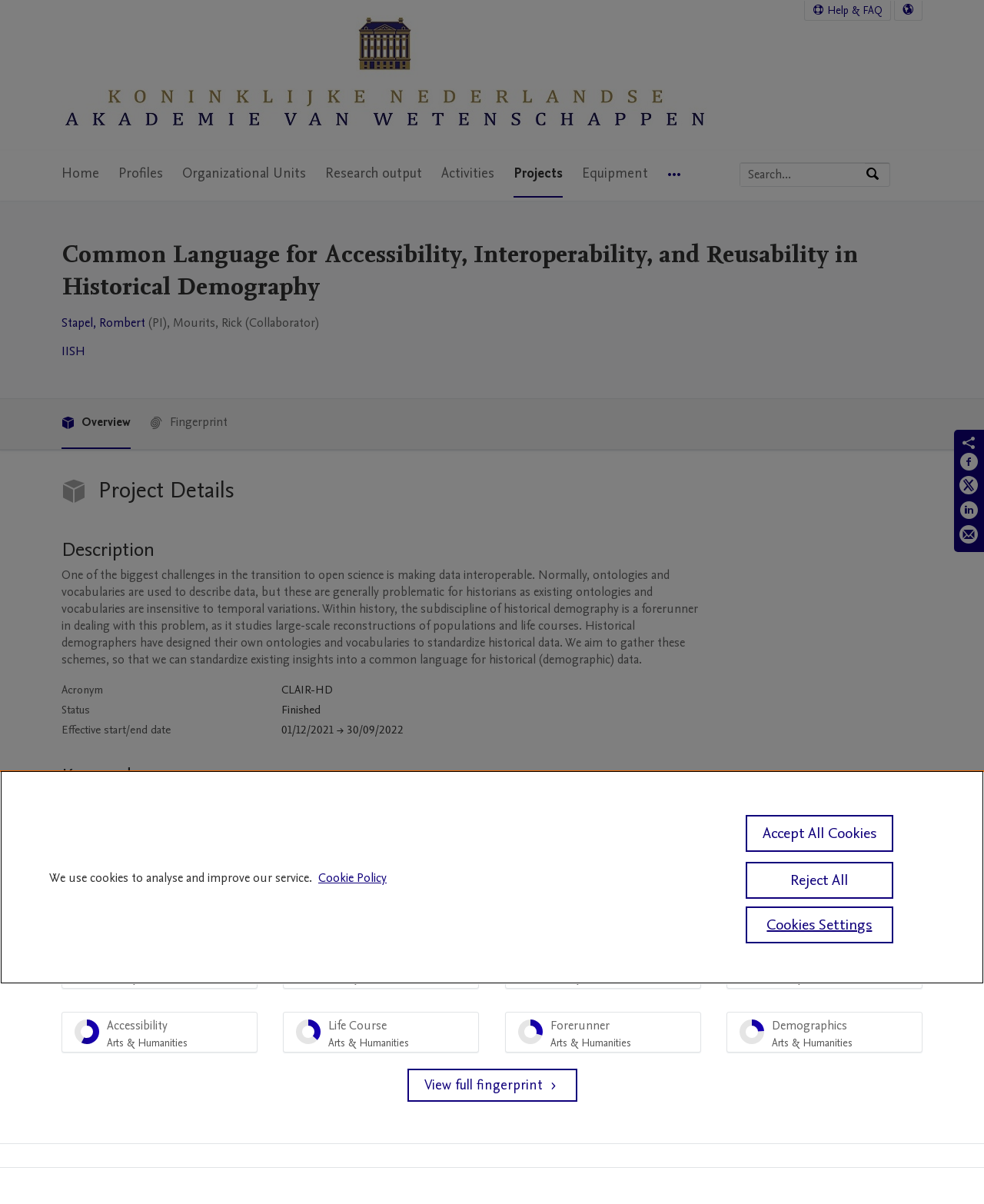Create a detailed description of the webpage's content and layout.

The webpage is about the "Common Language for Accessibility, Interoperability, and Reusability in Historical Demography" project, affiliated with the Royal Netherlands Academy of Arts and Sciences (KNAW). 

At the top of the page, there is a logo of the Royal Netherlands Academy of Arts and Sciences (KNAW) on the left, and a language selection button on the right. Below the logo, there is a main navigation menu with several items, including "Home", "Profiles", "Organizational Units", and more. 

On the left side of the page, there is a search bar with a search button, and a "Skip to main content" link. 

The main content of the page is divided into several sections. The first section introduces the project, with a heading, a brief description, and a list of project members. 

The second section provides more detailed project information, including a description, a table with project details, and a list of keywords. 

The third section is a "Fingerprint" section, which displays a unique set of research topics related to the project. This section includes a heading, a brief description, and a horizontal menu with several items, each representing a research topic with a percentage value.

At the bottom of the page, there are social media sharing links, including Facebook, Twitter, LinkedIn, and email. 

Finally, there is a cookie banner at the bottom of the page, which is currently focused.